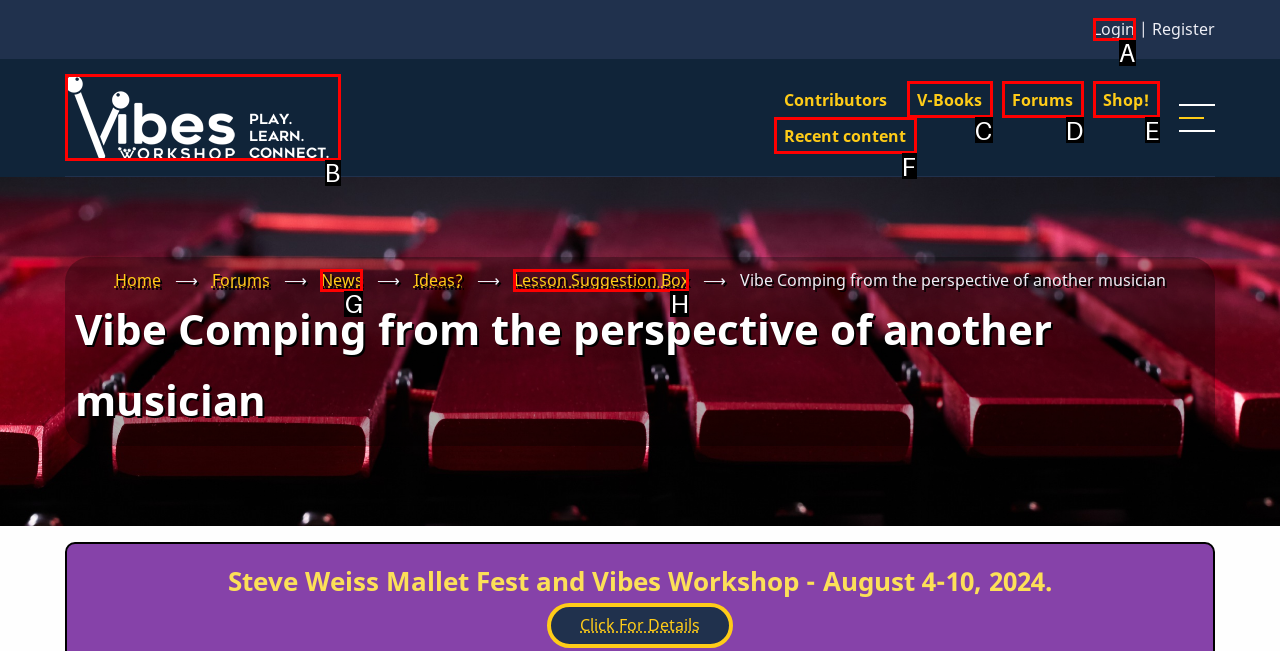Indicate the HTML element to be clicked to accomplish this task: View March 2019 Respond using the letter of the correct option.

None